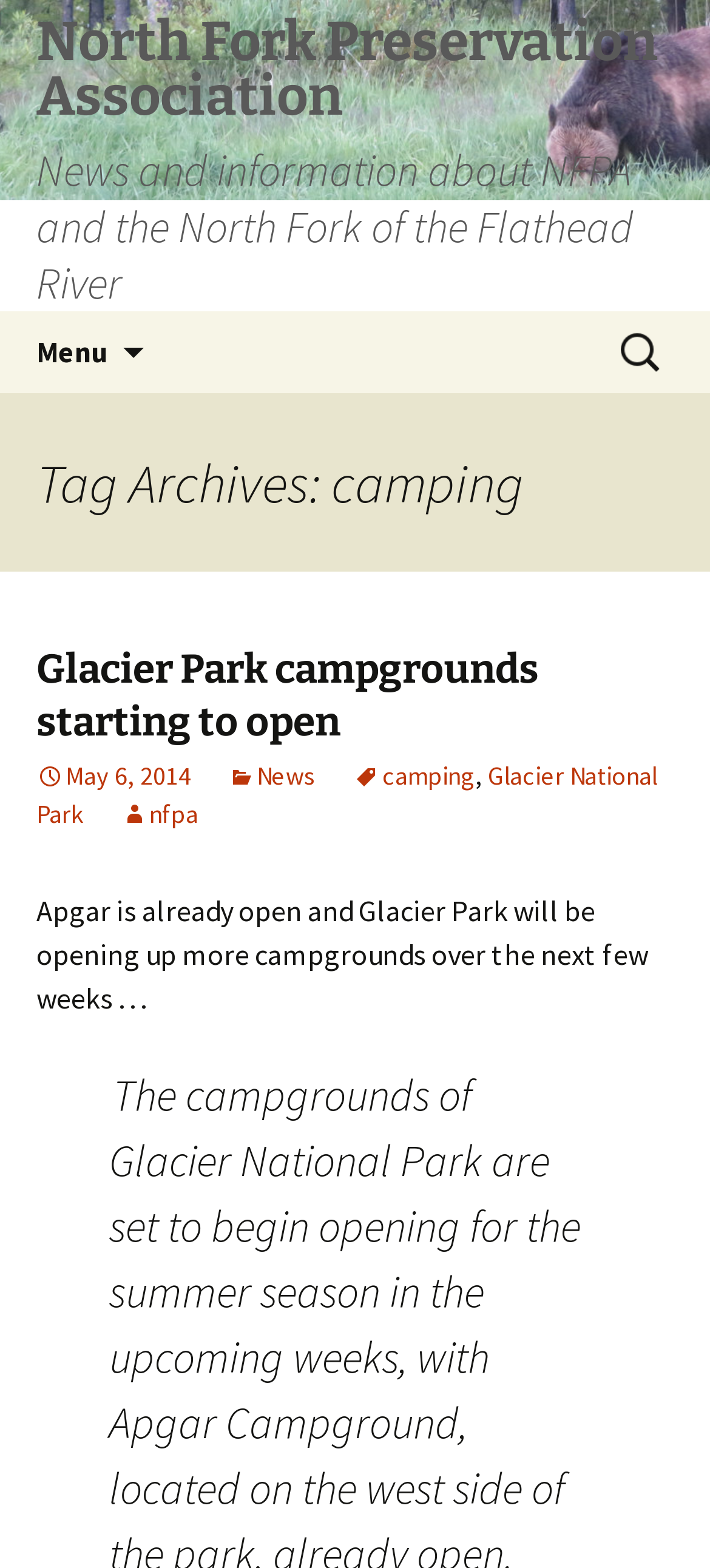What is the name of the park mentioned in the article?
Provide a detailed answer to the question using information from the image.

The name of the park can be found in the link element with the text 'Glacier National Park' which is located in the article content.